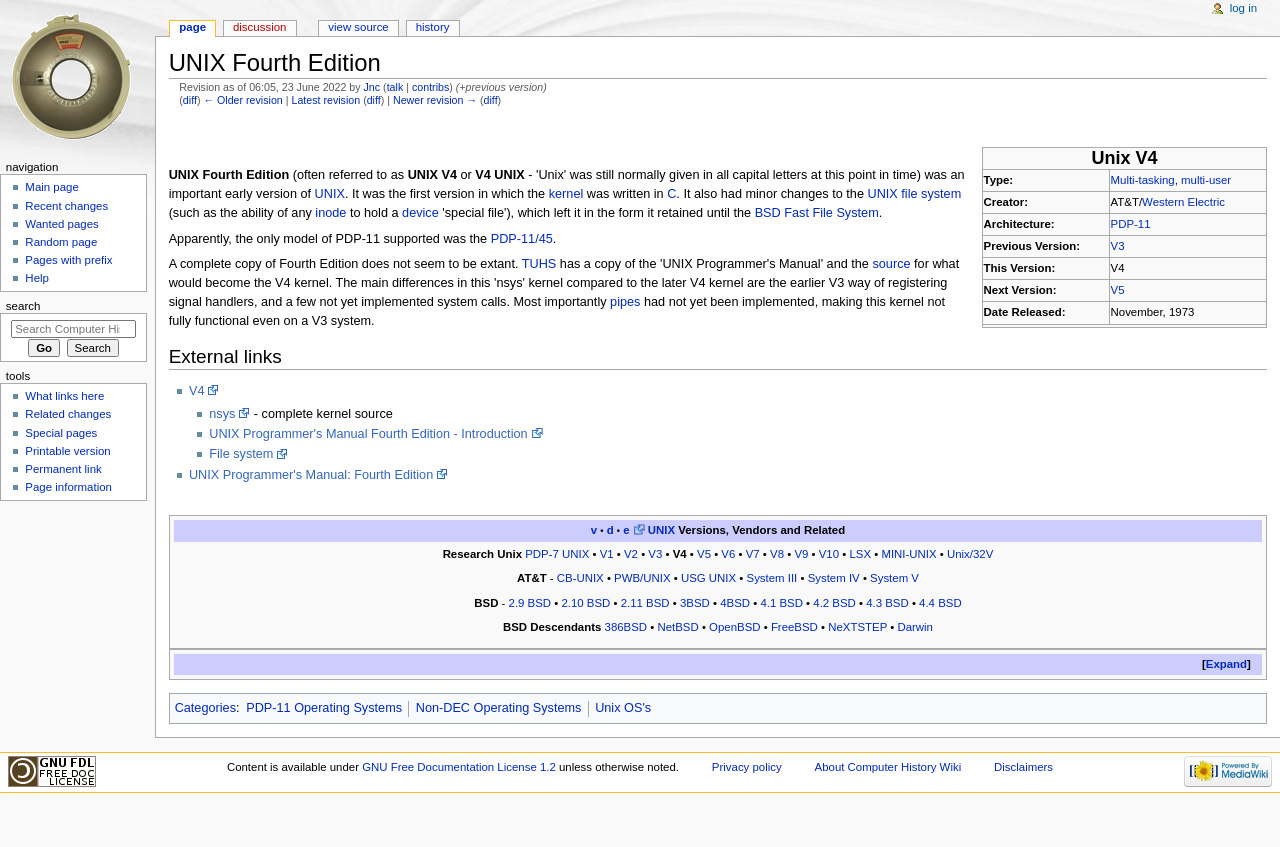Kindly determine the bounding box coordinates for the clickable area to achieve the given instruction: "Learn more about UNIX V4".

[0.767, 0.174, 0.99, 0.2]